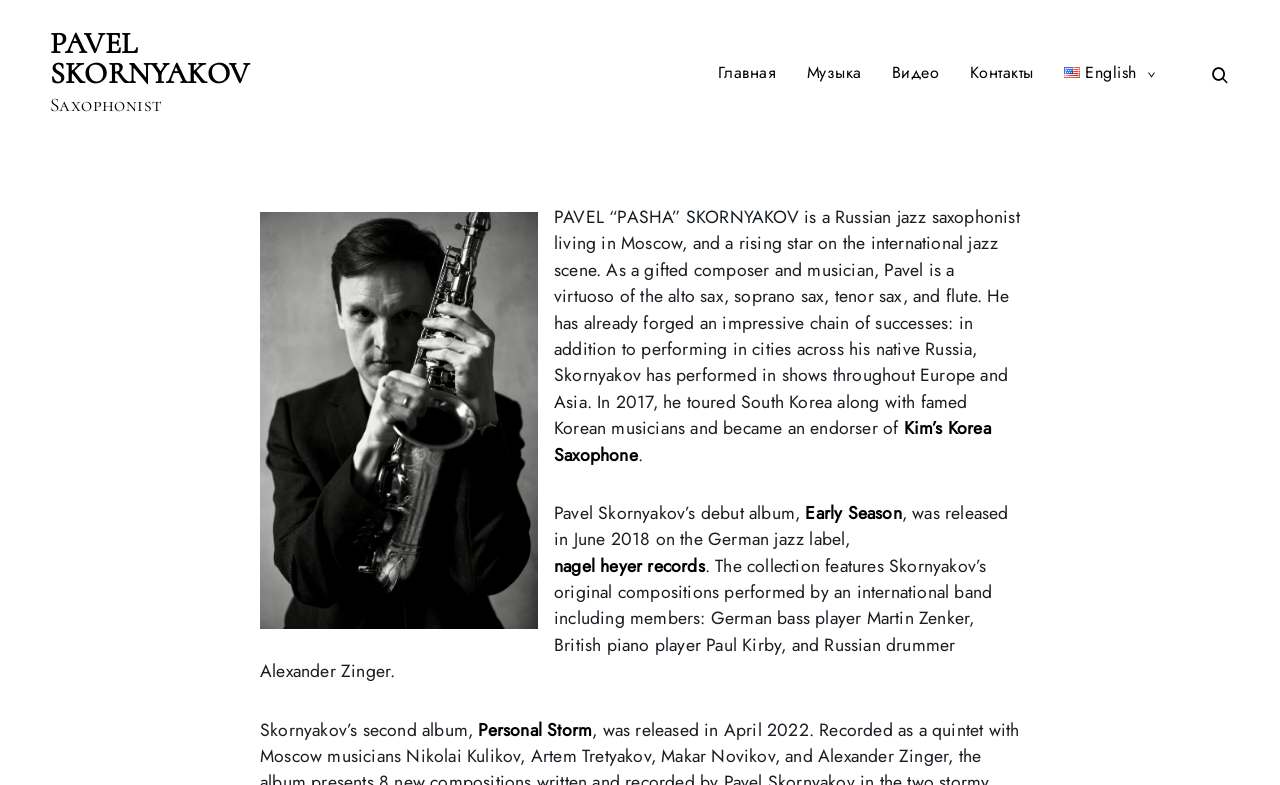Please give a succinct answer using a single word or phrase:
What instruments does Pavel Skornyakov play?

Alto sax, soprano sax, tenor sax, and flute